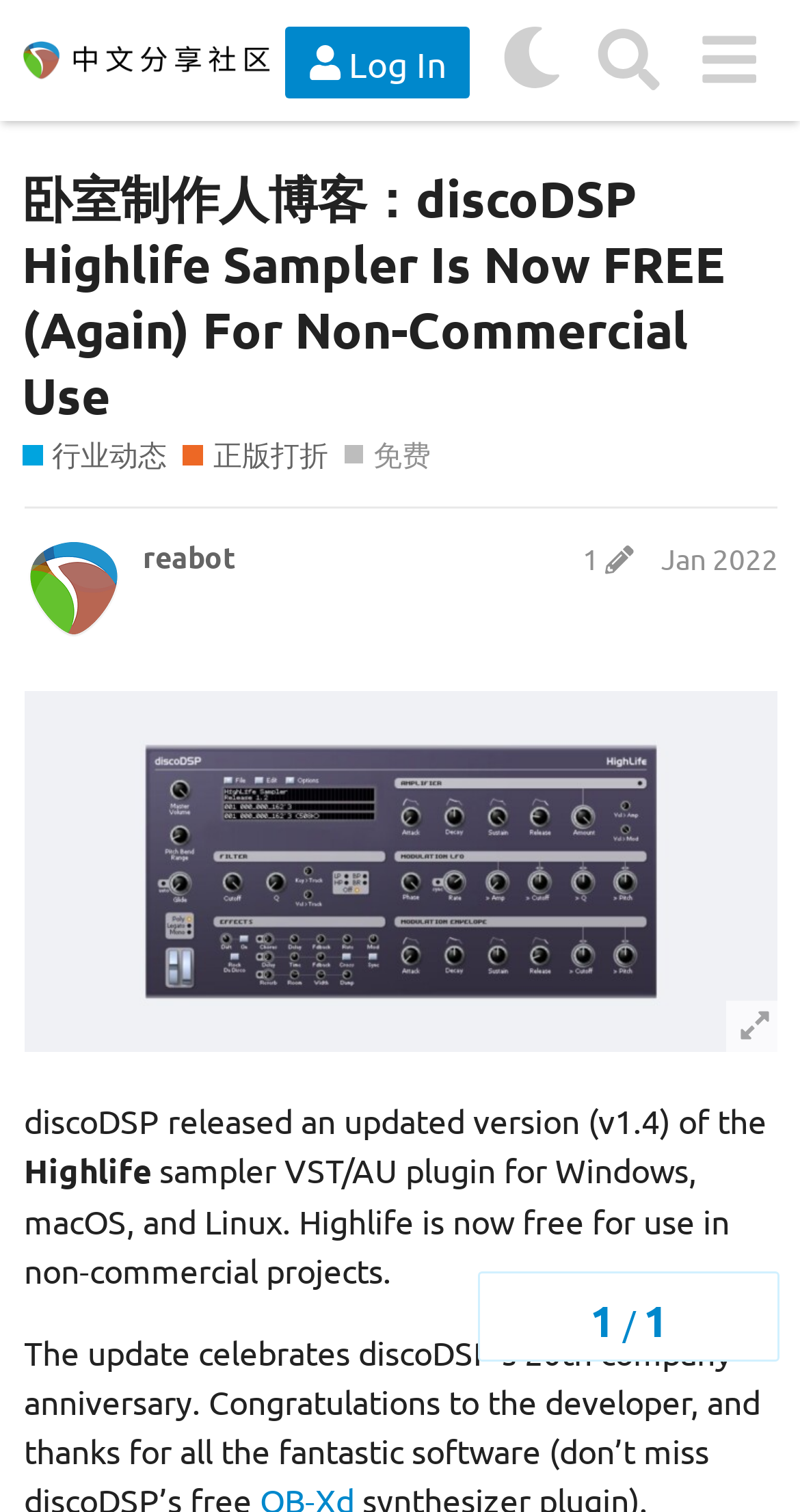Refer to the element description title="Bestimate LLC | Home page" and identify the corresponding bounding box in the screenshot. Format the coordinates as (top-left x, top-left y, bottom-right x, bottom-right y) with values in the range of 0 to 1.

None